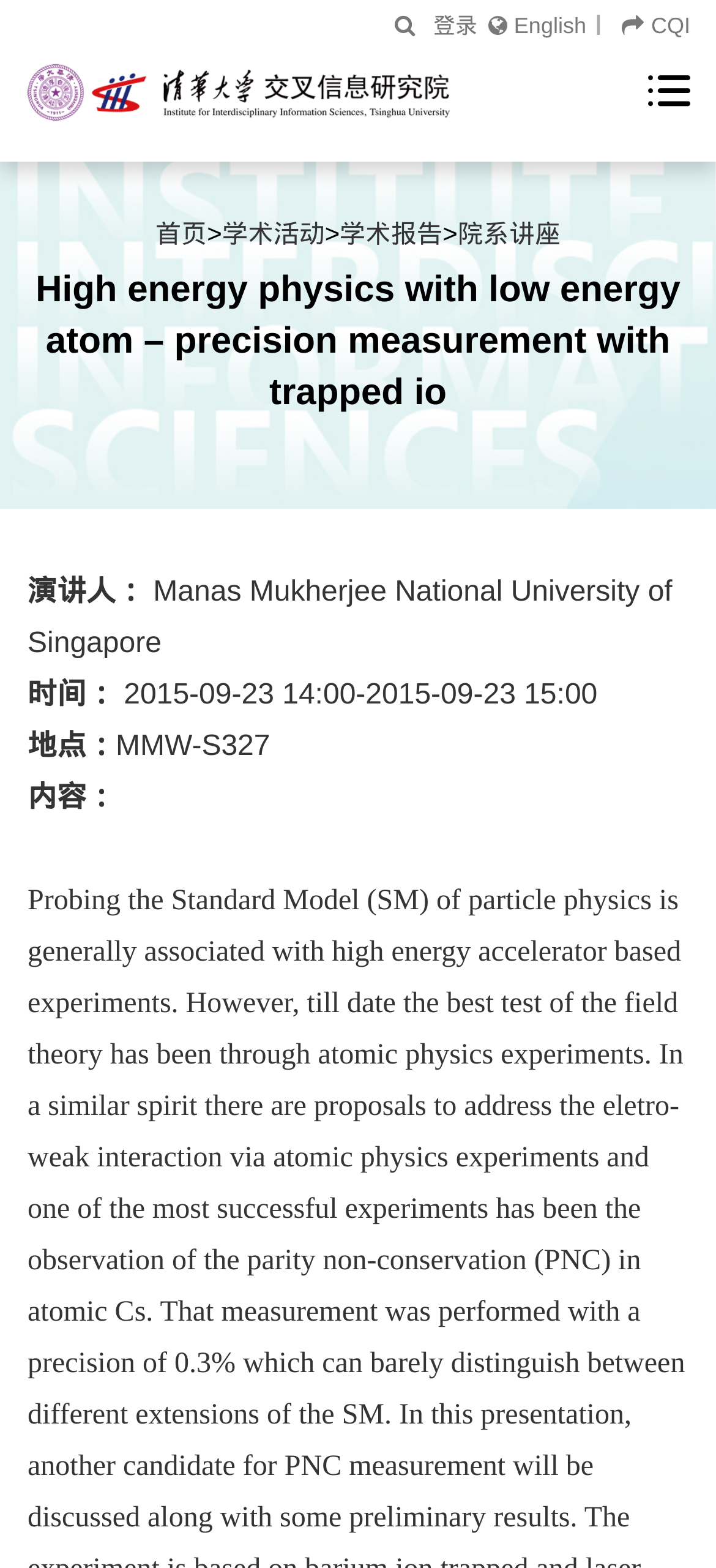Provide a one-word or brief phrase answer to the question:
What is the language of the webpage?

Chinese and English